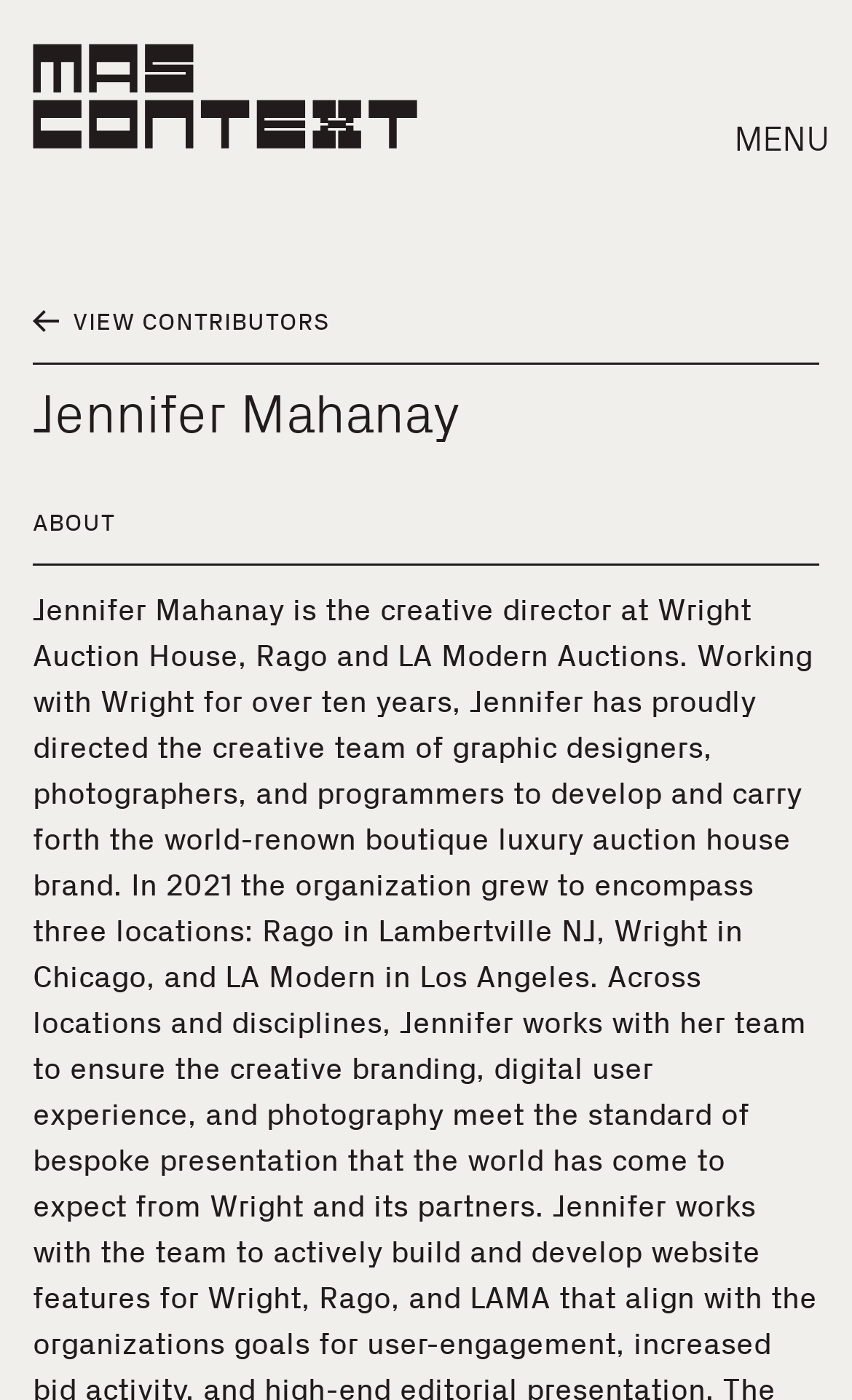Please identify the bounding box coordinates of the region to click in order to complete the given instruction: "search for something". The coordinates should be four float numbers between 0 and 1, i.e., [left, top, right, bottom].

[0.192, 0.653, 0.949, 0.684]